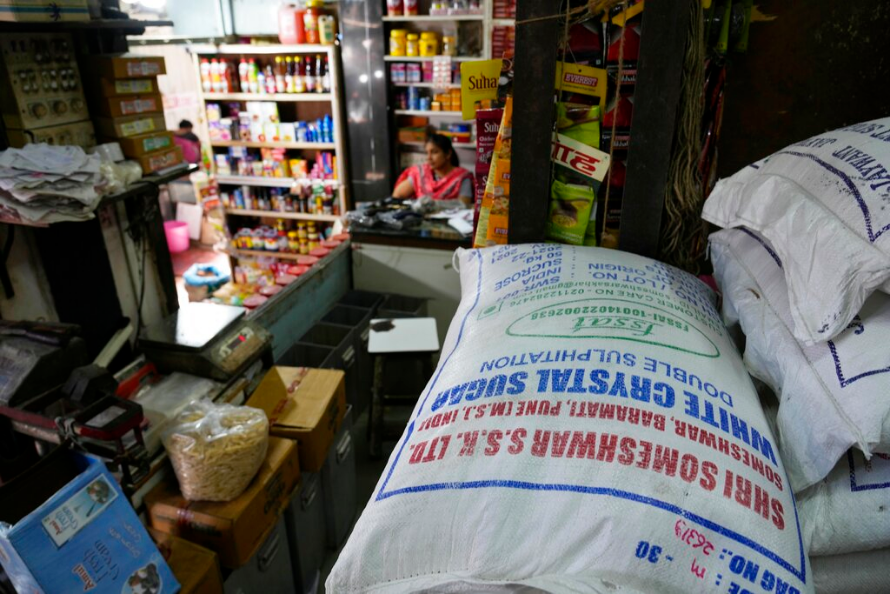What is stacked in the foreground? Based on the image, give a response in one word or a short phrase.

Sacks of sugar